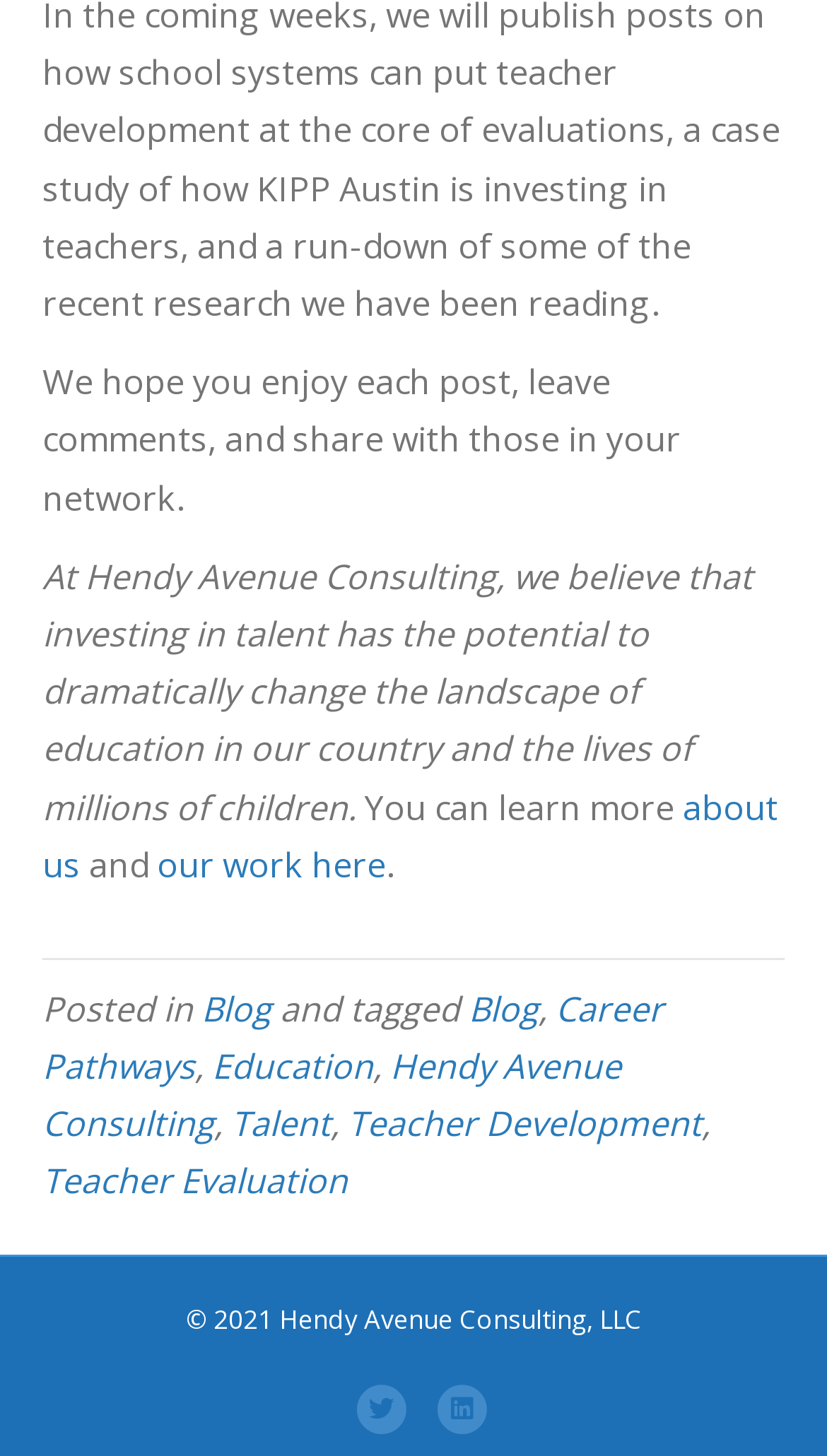Pinpoint the bounding box coordinates of the clickable area needed to execute the instruction: "follow on Twitter". The coordinates should be specified as four float numbers between 0 and 1, i.e., [left, top, right, bottom].

[0.423, 0.951, 0.5, 0.985]